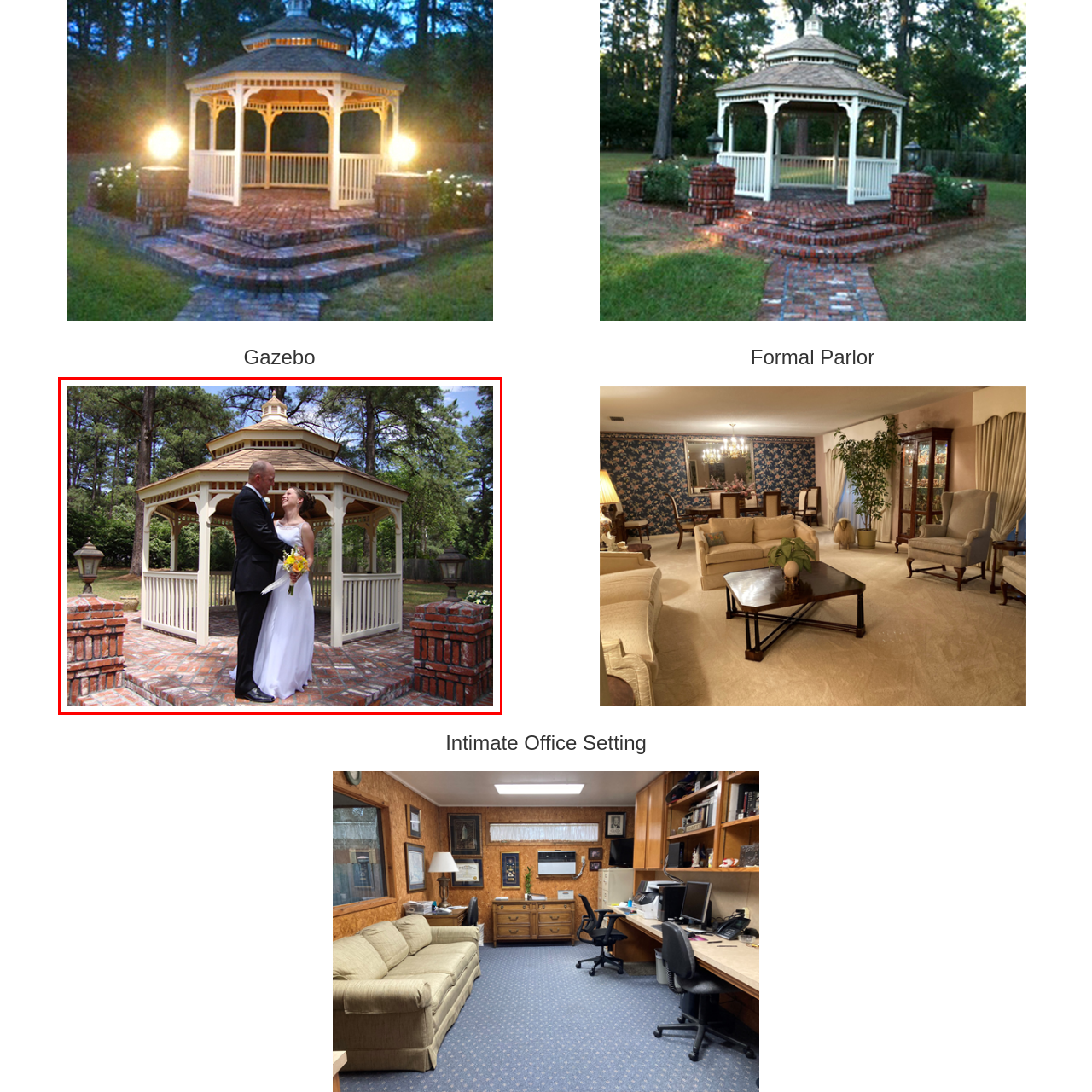Notice the image within the red frame, What is the color of the groom's suit?
 Your response should be a single word or phrase.

Black